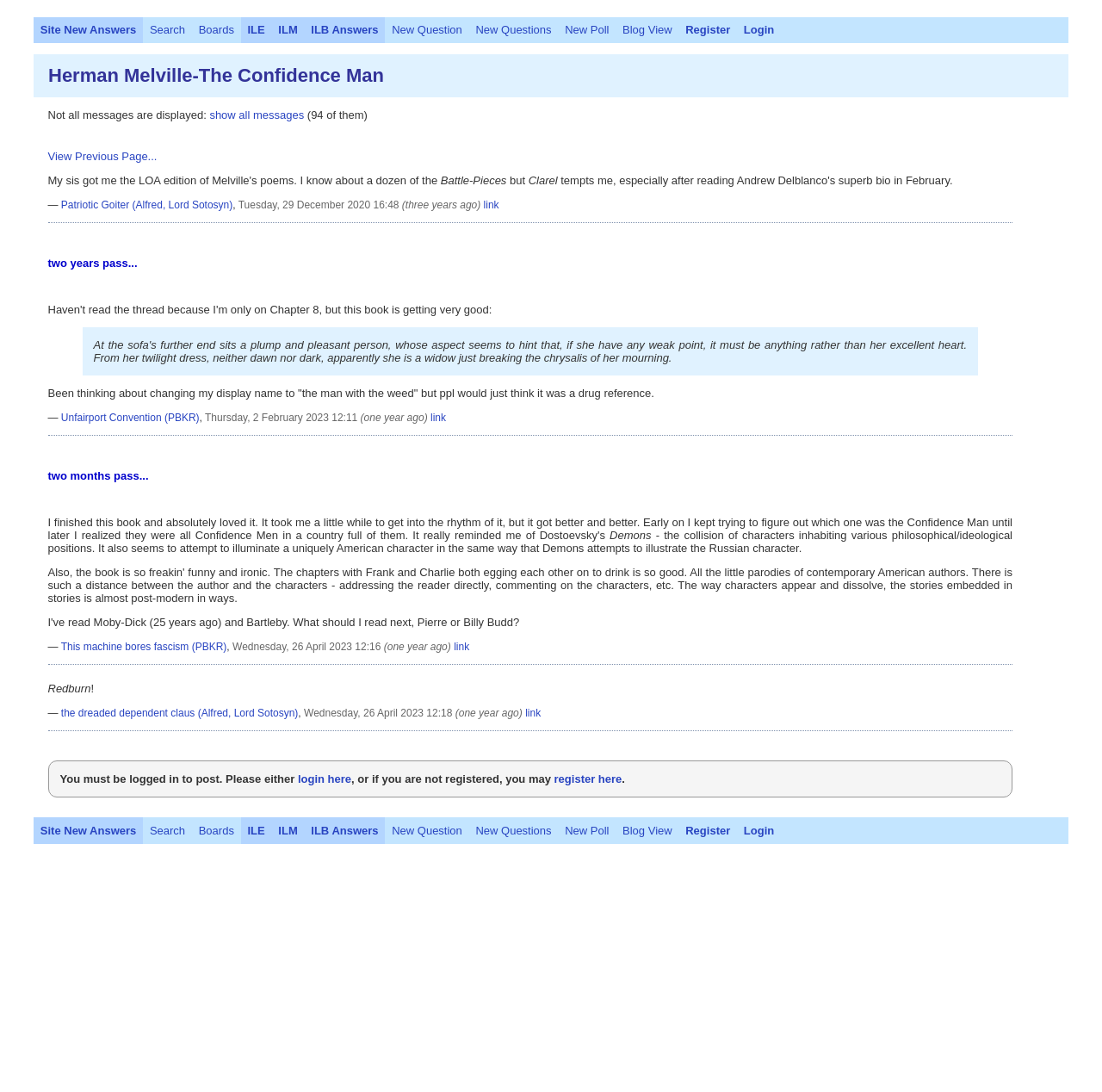How many messages are not displayed on this webpage?
Answer with a single word or phrase, using the screenshot for reference.

94